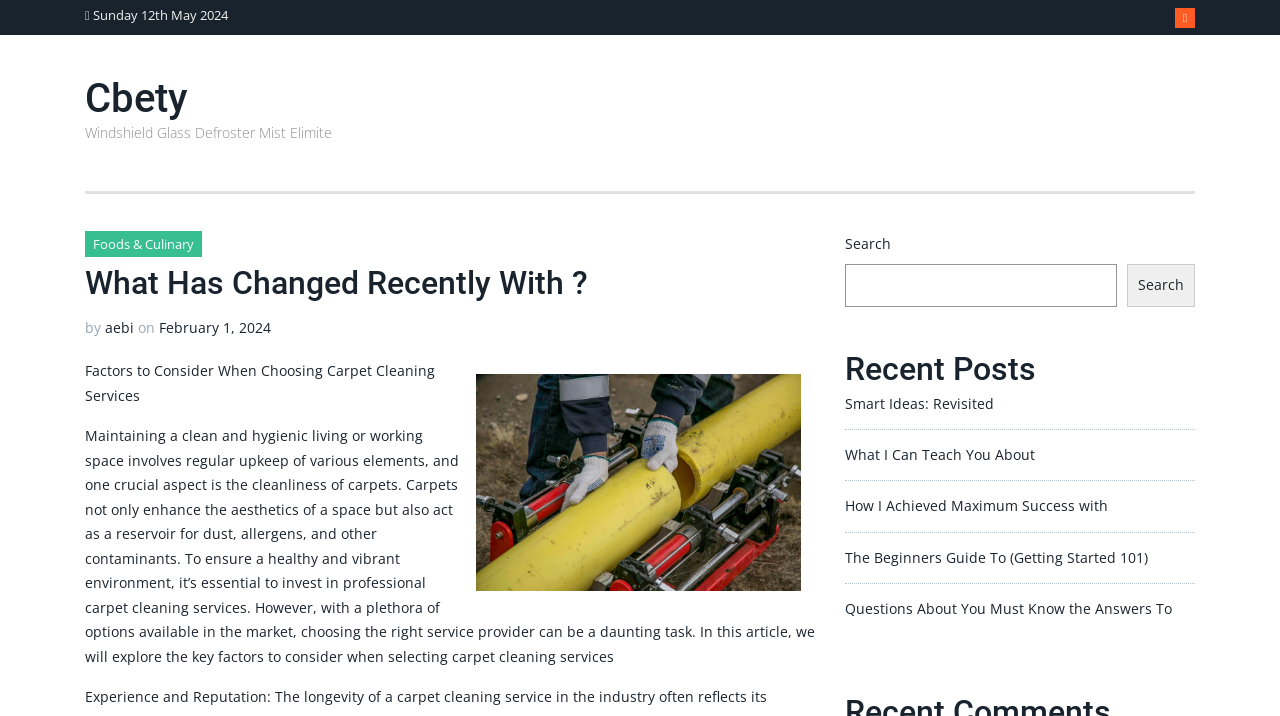Answer the question in one word or a short phrase:
How many recent posts are listed on the webpage?

5